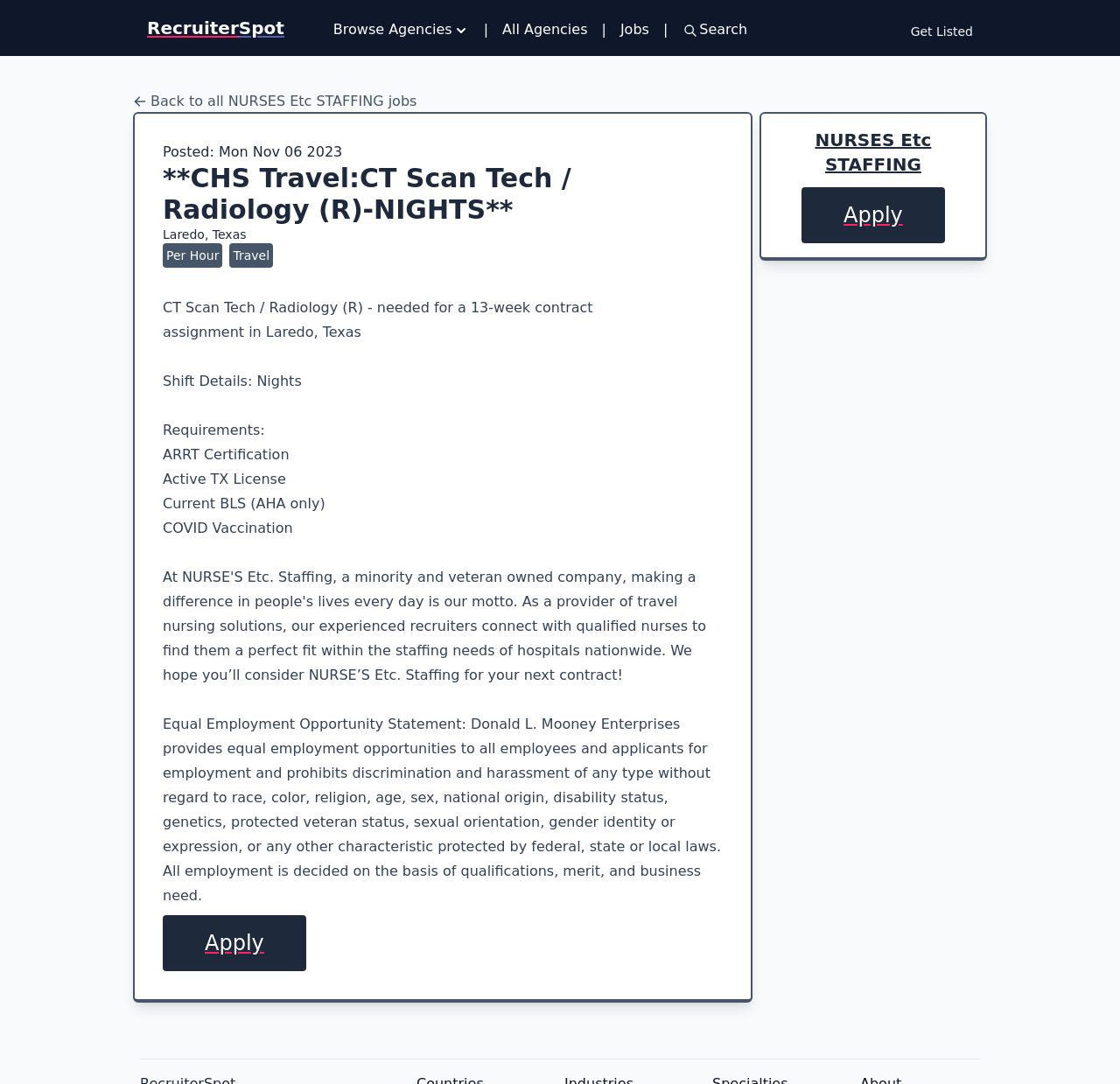What is the location of the job?
Based on the image, answer the question in a detailed manner.

I found the location of the job by looking at the static text elements 'Laredo' and 'Texas' which are likely to be the location of the job posting.